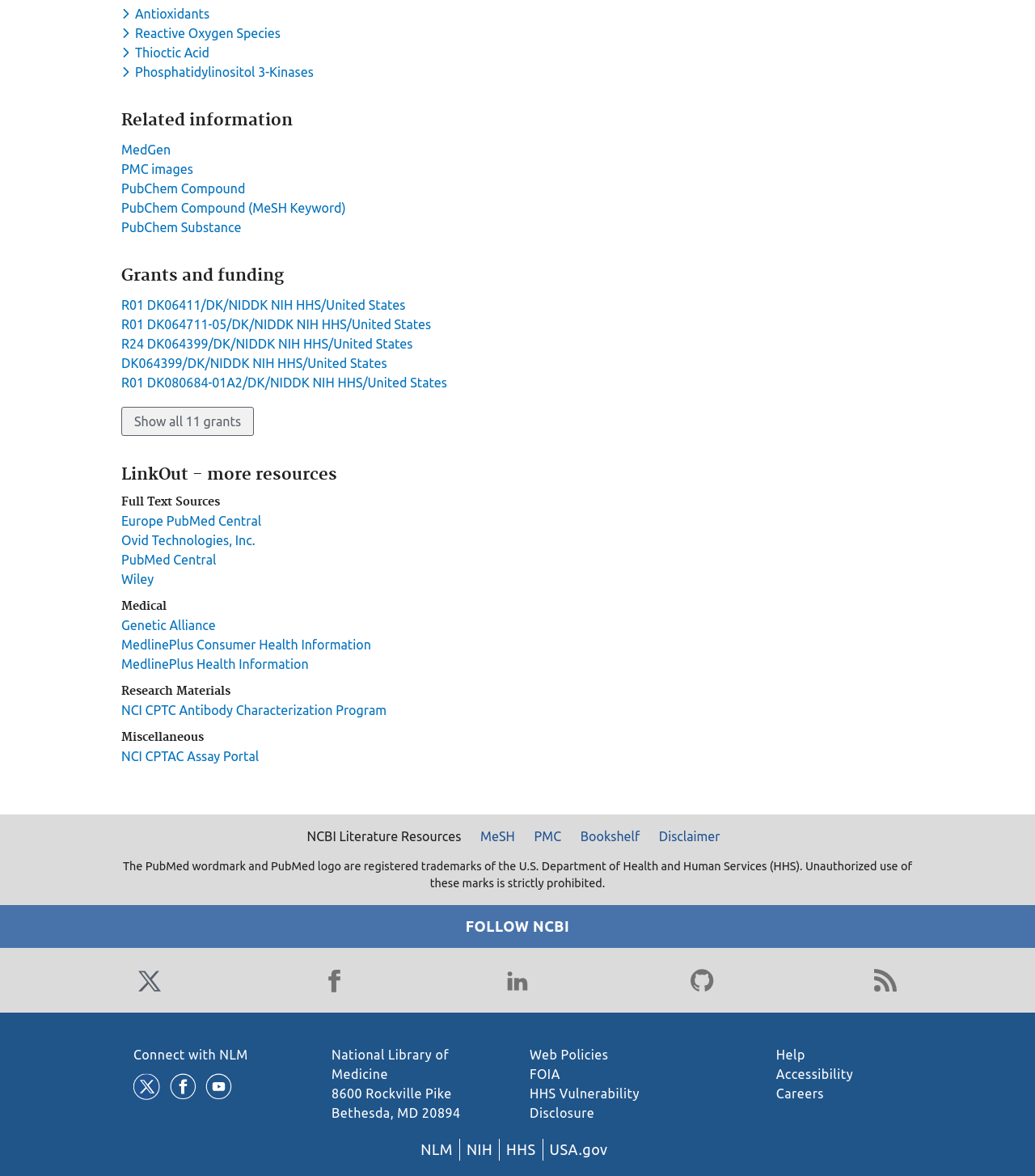Please determine the bounding box coordinates of the element to click in order to execute the following instruction: "Show all 11 grants". The coordinates should be four float numbers between 0 and 1, specified as [left, top, right, bottom].

[0.117, 0.346, 0.245, 0.371]